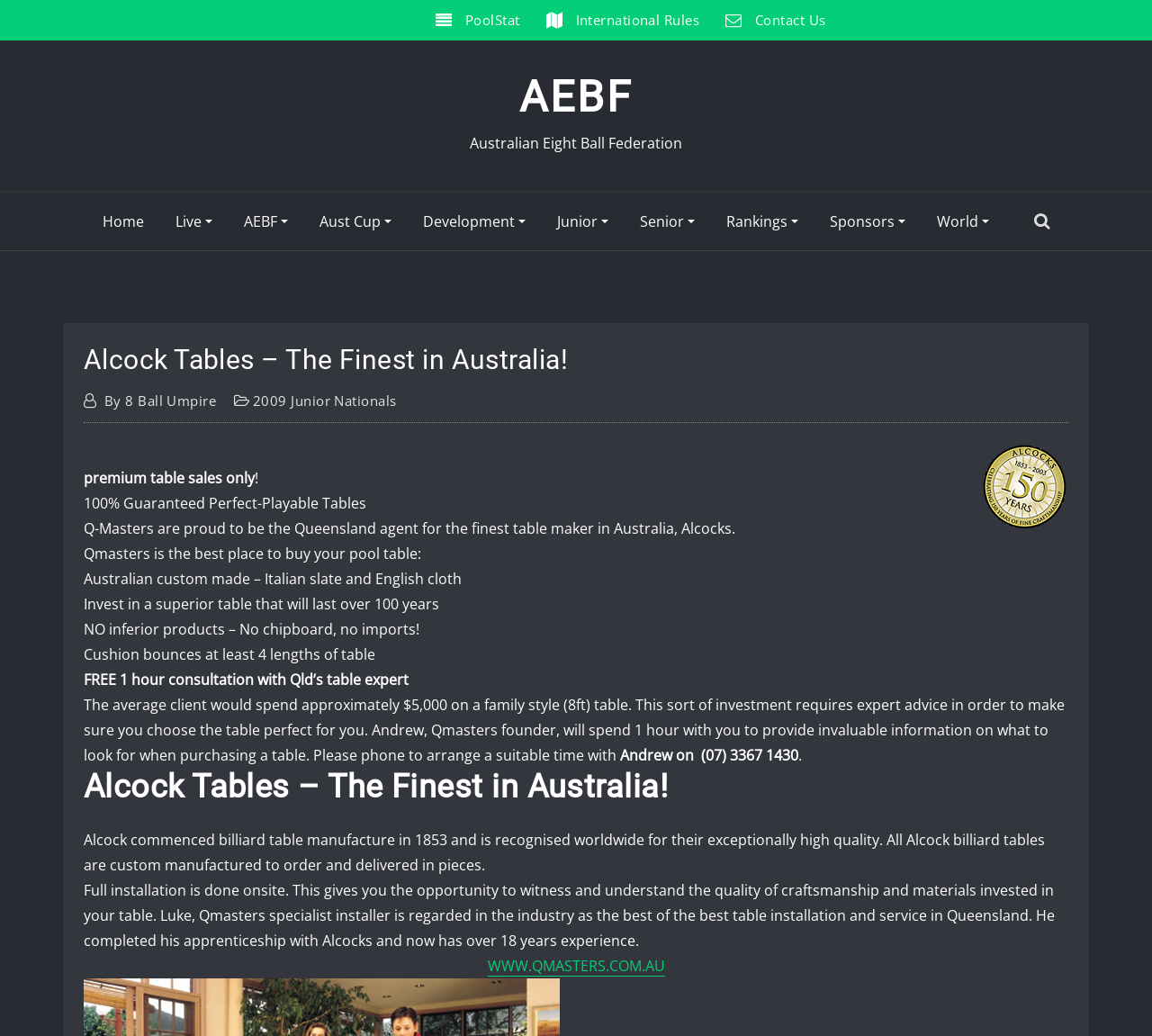Please specify the bounding box coordinates in the format (top-left x, top-left y, bottom-right x, bottom-right y), with all values as floating point numbers between 0 and 1. Identify the bounding box of the UI element described by: by 8 Ball Umpire

[0.091, 0.375, 0.188, 0.398]